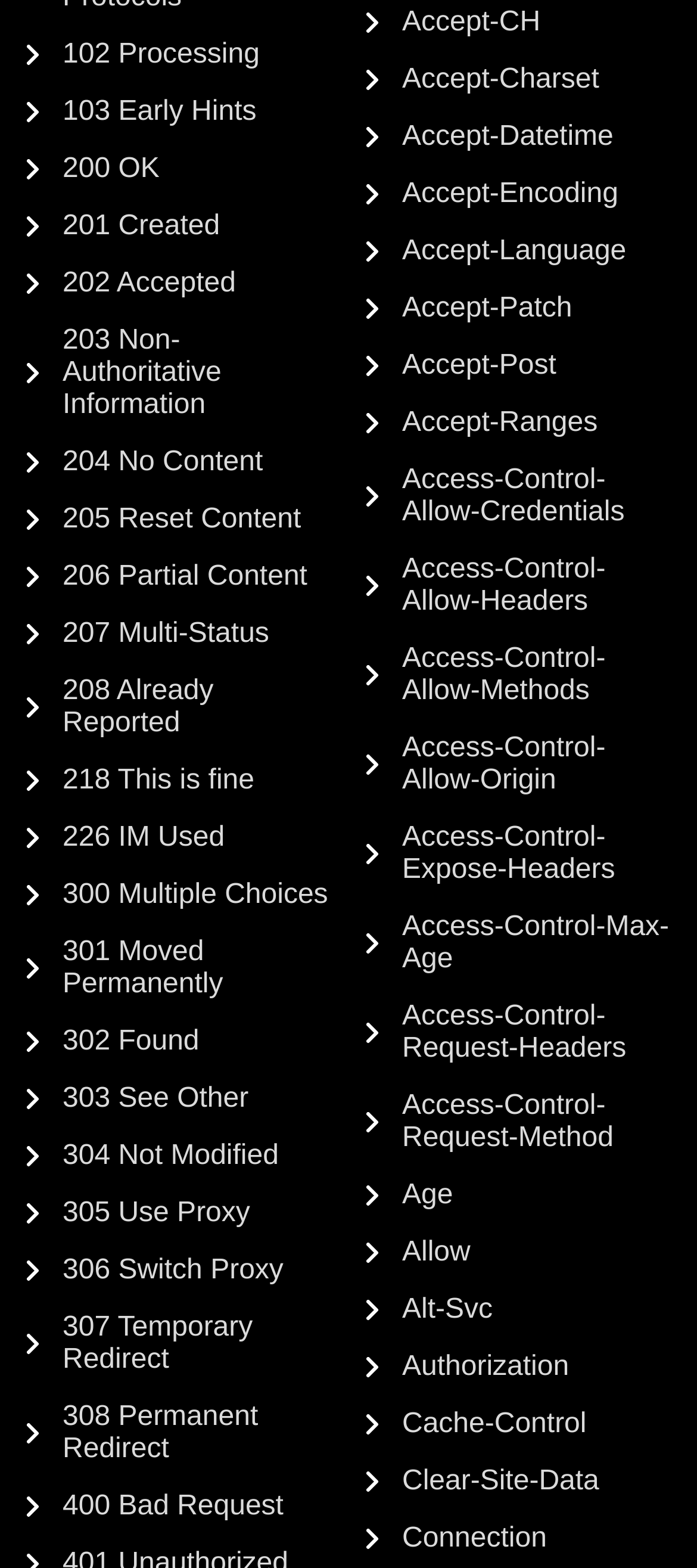Please provide the bounding box coordinates in the format (top-left x, top-left y, bottom-right x, bottom-right y). Remember, all values are floating point numbers between 0 and 1. What is the bounding box coordinate of the region described as: 218 This is fine

[0.038, 0.488, 0.365, 0.509]